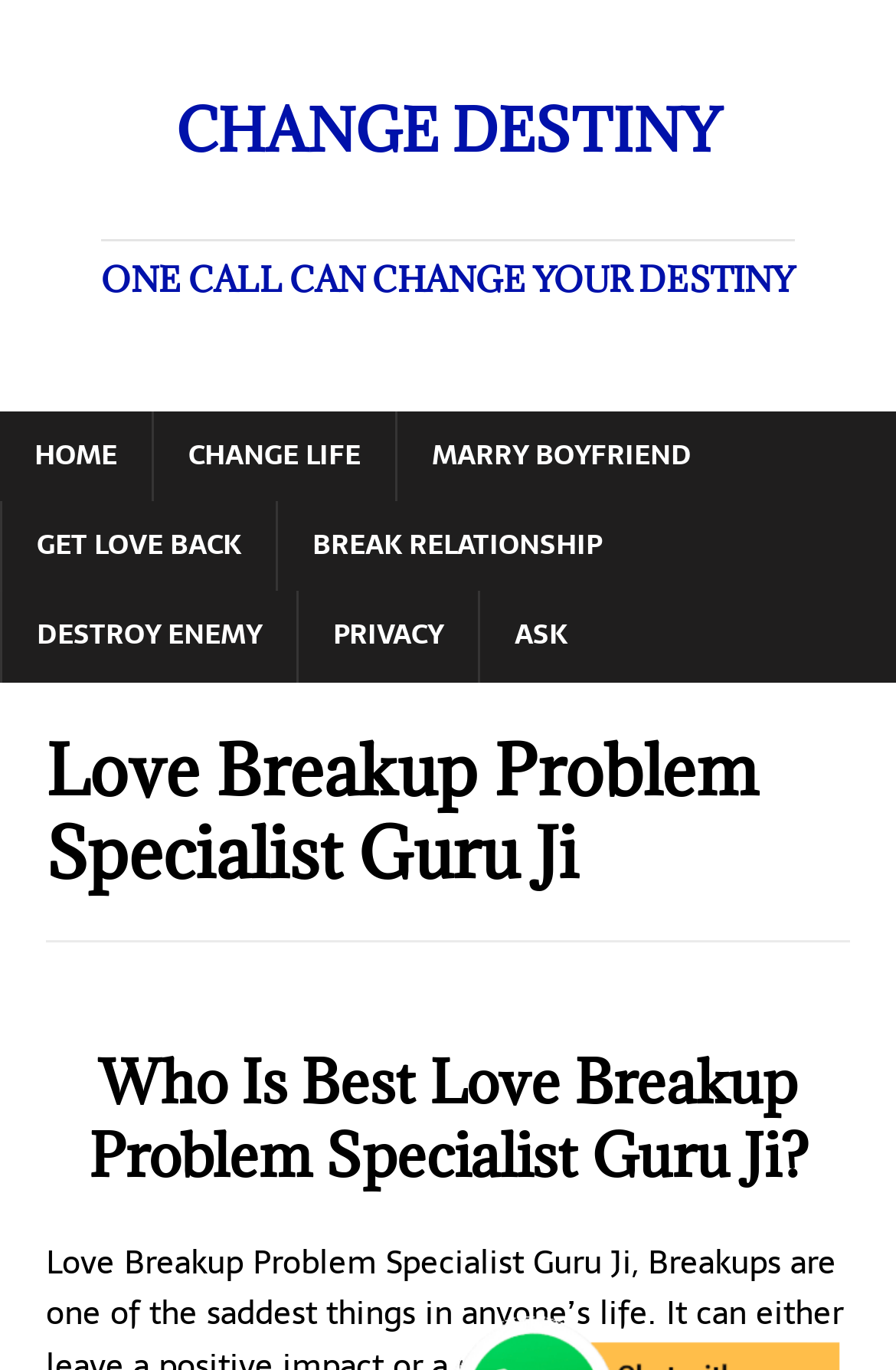Generate a thorough caption that explains the contents of the webpage.

The webpage is about a love breakup problem specialist guru, with a focus on changing one's destiny. At the top of the page, there is a prominent link that reads "CHANGE DESTINY ONE CALL CAN CHANGE YOUR DESTINY" with a heading that breaks down into two parts: "CHANGE DESTINY" and "ONE CALL CAN CHANGE YOUR DESTINY". 

Below this, there is a row of links, including "HOME", "CHANGE LIFE", "MARRY BOYFRIEND", "GET LOVE BACK", and "BREAK RELATIONSHIP", which are positioned from left to right. 

Further down, there is another row of links, including "DESTROY ENEMY", "PRIVACY", and "ASK", which are also positioned from left to right. The "ASK" link has a subheading that reads "Love Breakup Problem Specialist Guru Ji" and another heading that asks "Who Is Best Love Breakup Problem Specialist Guru Ji?"